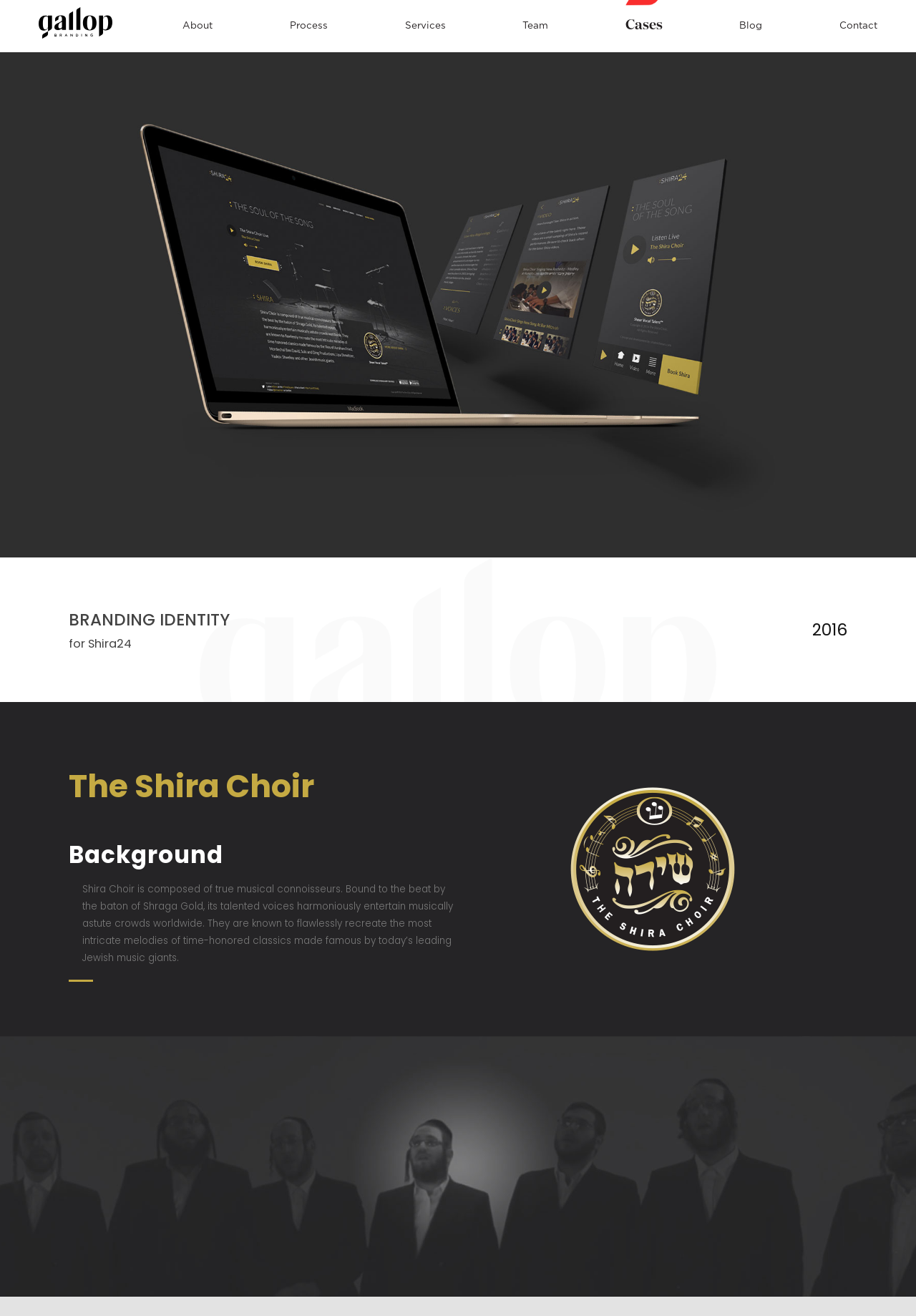Could you provide the bounding box coordinates for the portion of the screen to click to complete this instruction: "view Cases"?

[0.683, 0.014, 0.723, 0.025]